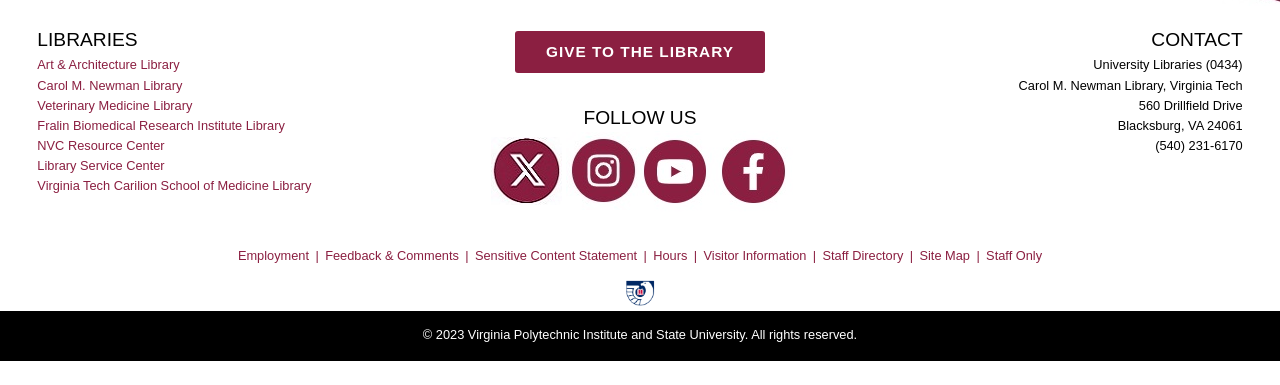Determine the bounding box coordinates in the format (top-left x, top-left y, bottom-right x, bottom-right y). Ensure all values are floating point numbers between 0 and 1. Identify the bounding box of the UI element described by: Employment

[0.186, 0.644, 0.254, 0.682]